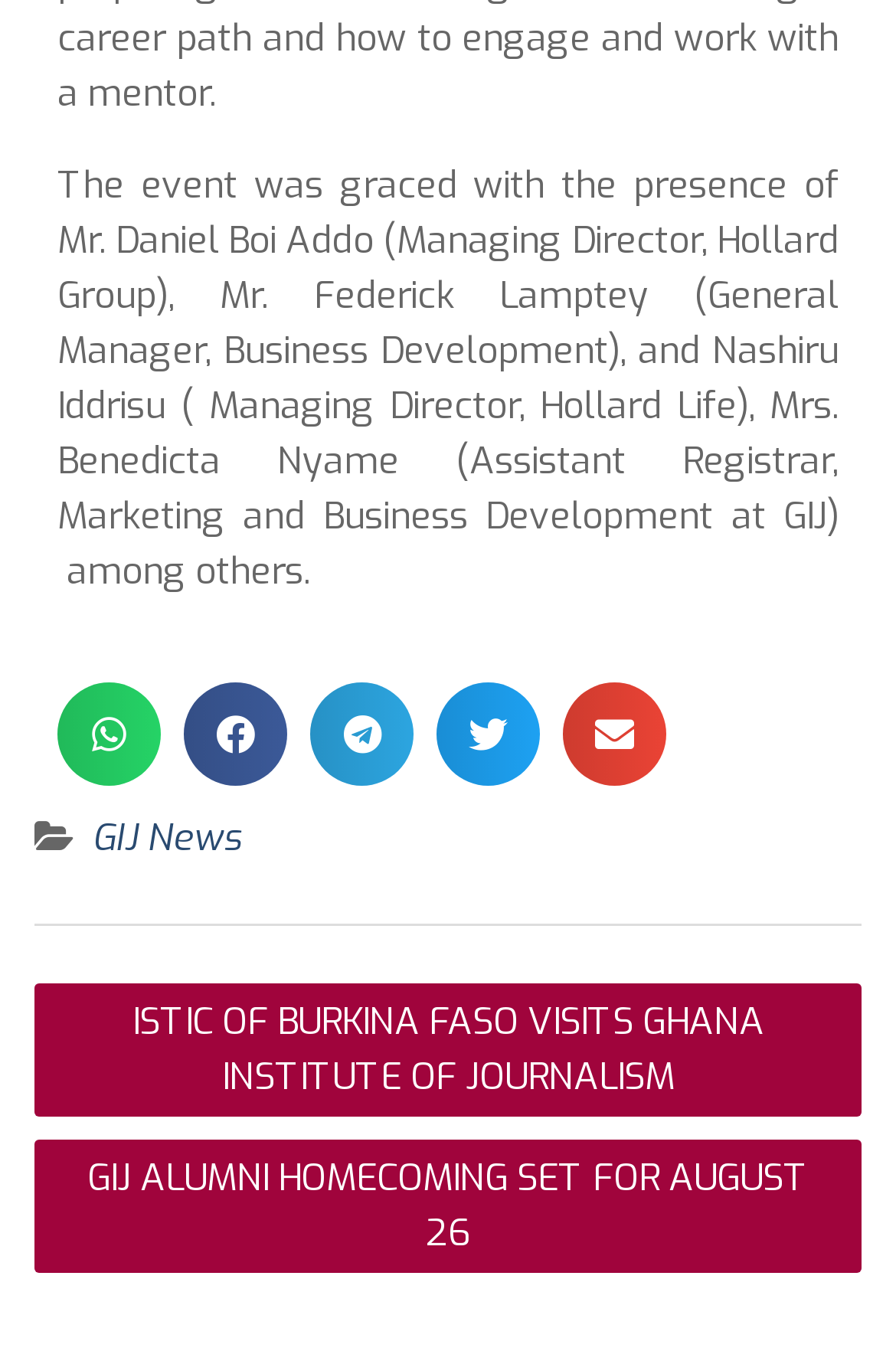Given the description: "aria-label="Share on facebook"", determine the bounding box coordinates of the UI element. The coordinates should be formatted as four float numbers between 0 and 1, [left, top, right, bottom].

[0.205, 0.504, 0.321, 0.581]